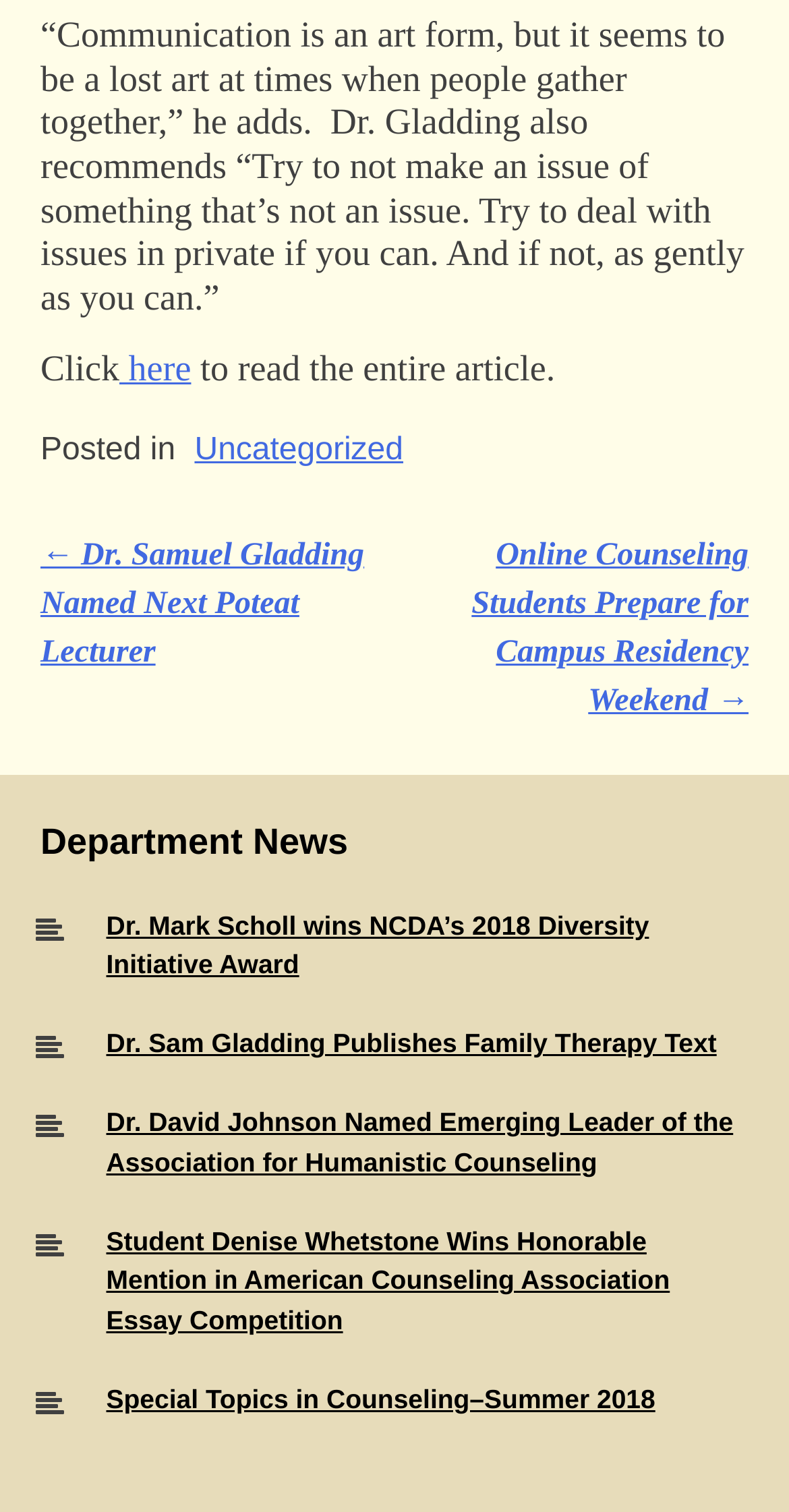Please find the bounding box coordinates of the clickable region needed to complete the following instruction: "View 2022 Europeans". The bounding box coordinates must consist of four float numbers between 0 and 1, i.e., [left, top, right, bottom].

None